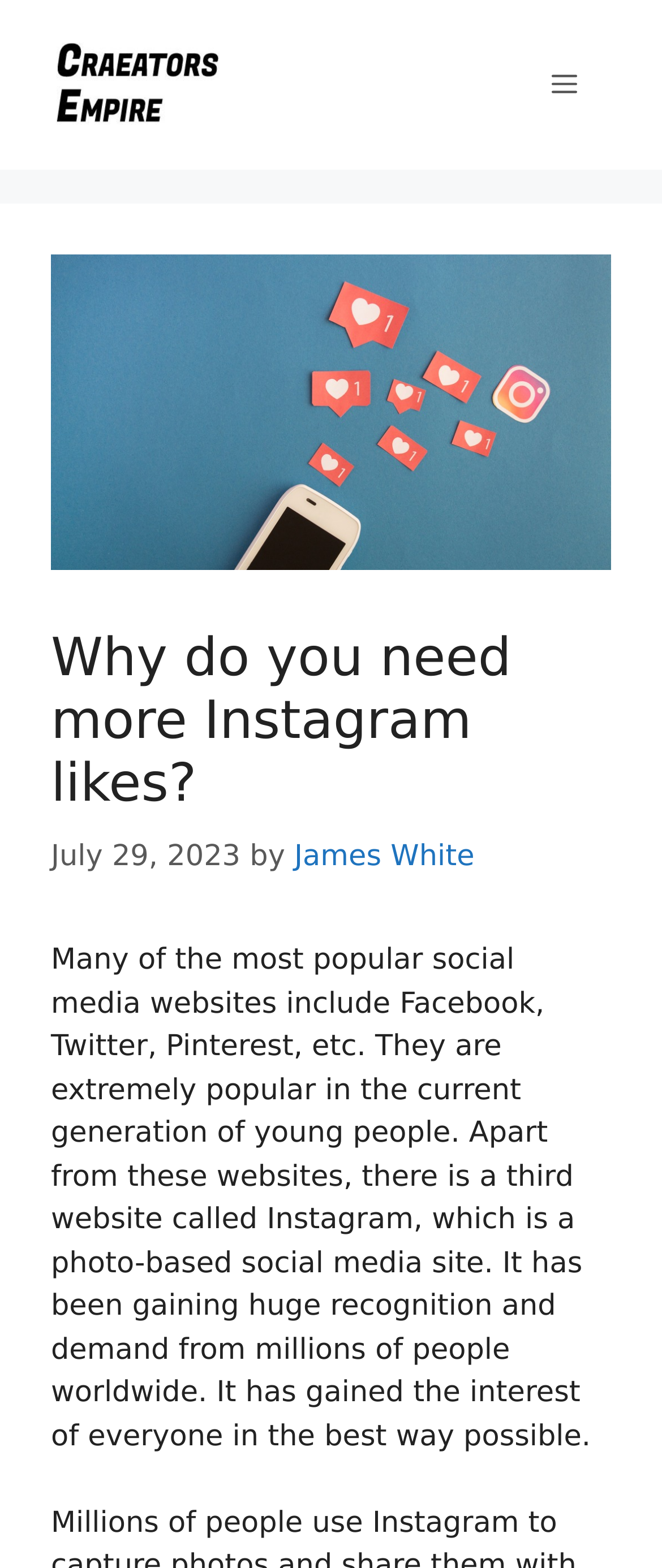What is the purpose of the article?
Please provide a full and detailed response to the question.

The purpose of the article can be inferred from the content of the paragraph, which discusses the popularity of Instagram and its features, suggesting that the article is intended to discuss or explore the topic of Instagram.